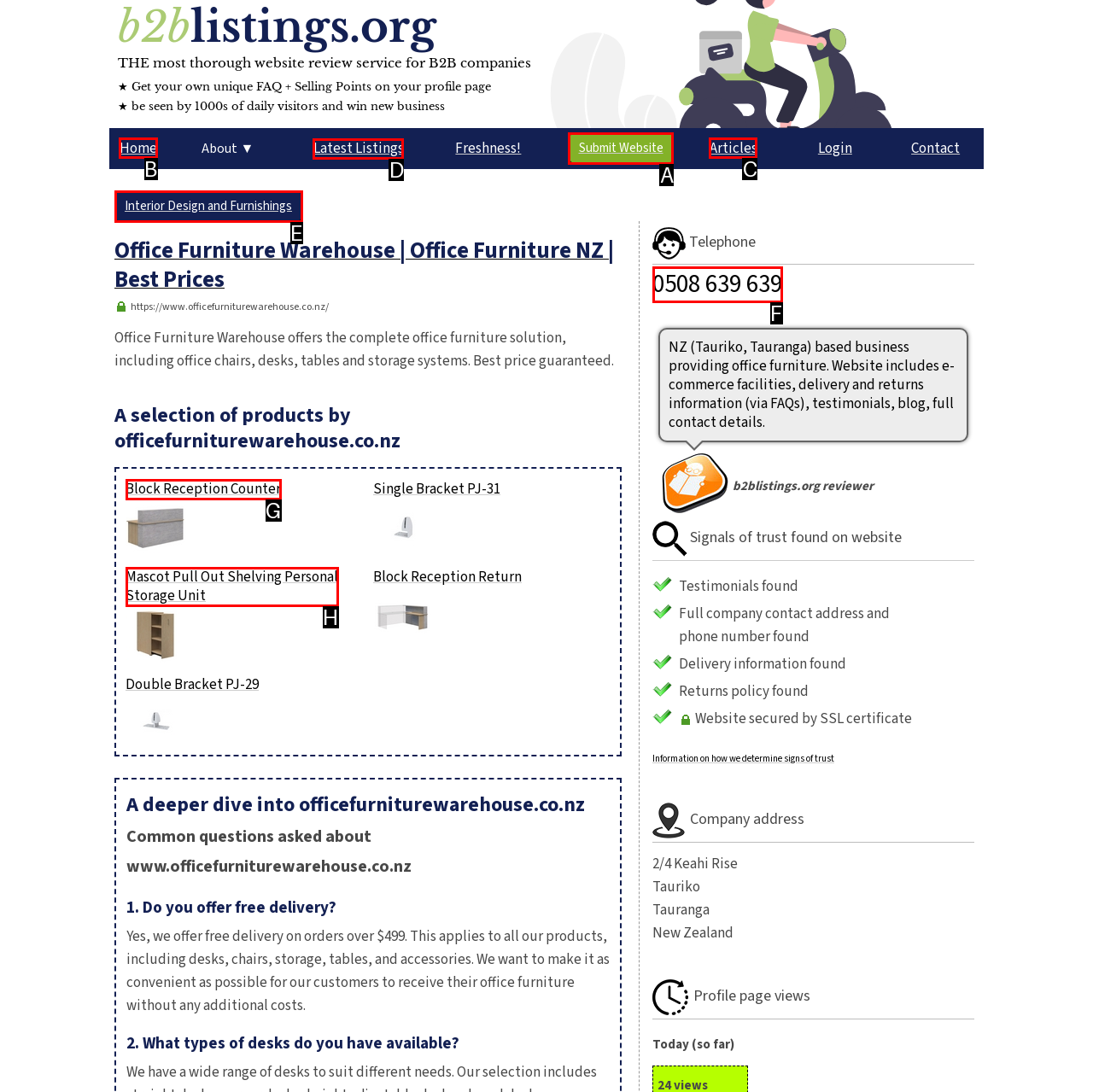Given the instruction: Click on the 'Home' link, which HTML element should you click on?
Answer with the letter that corresponds to the correct option from the choices available.

B